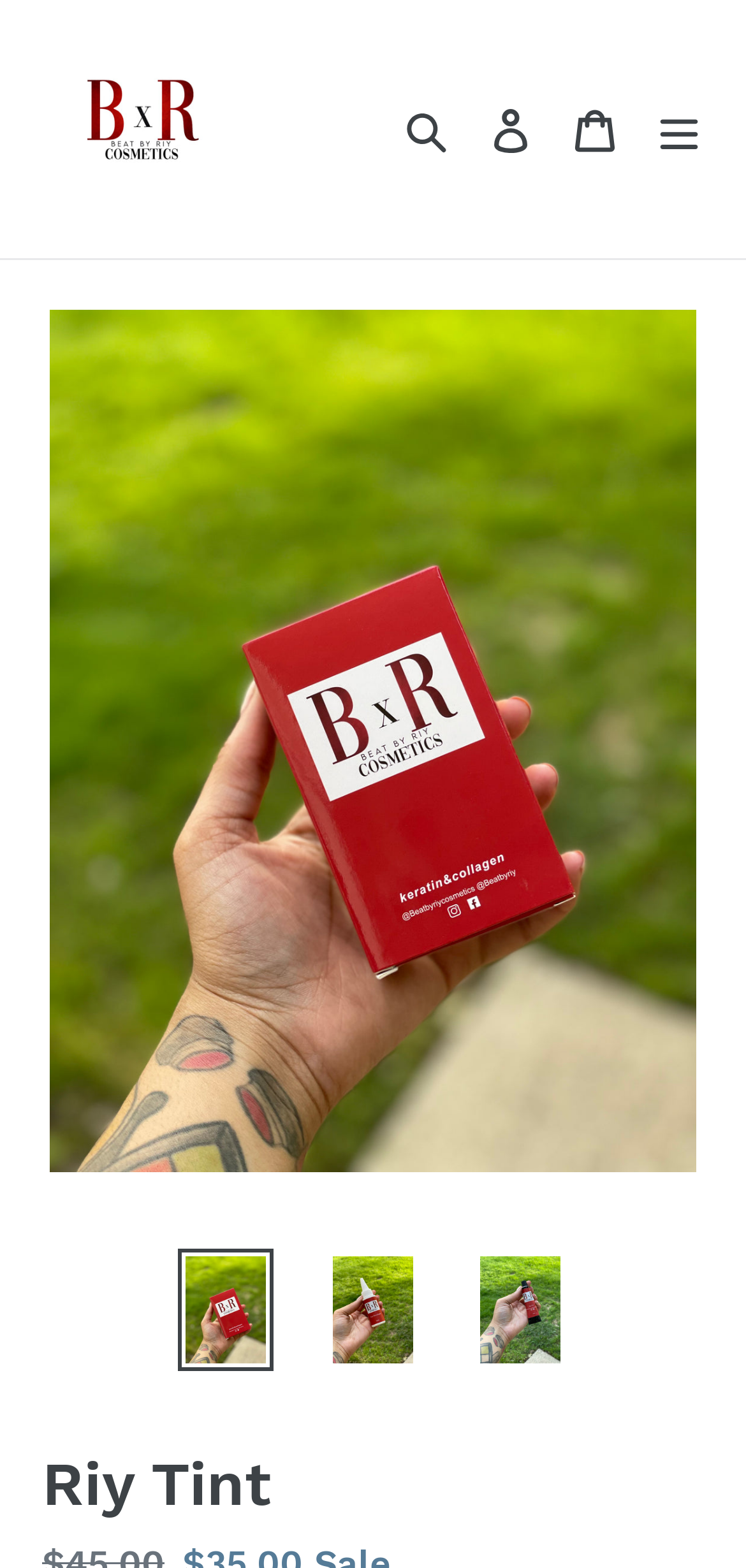What is the purpose of the button at the top-right corner?
Look at the screenshot and give a one-word or phrase answer.

Menu